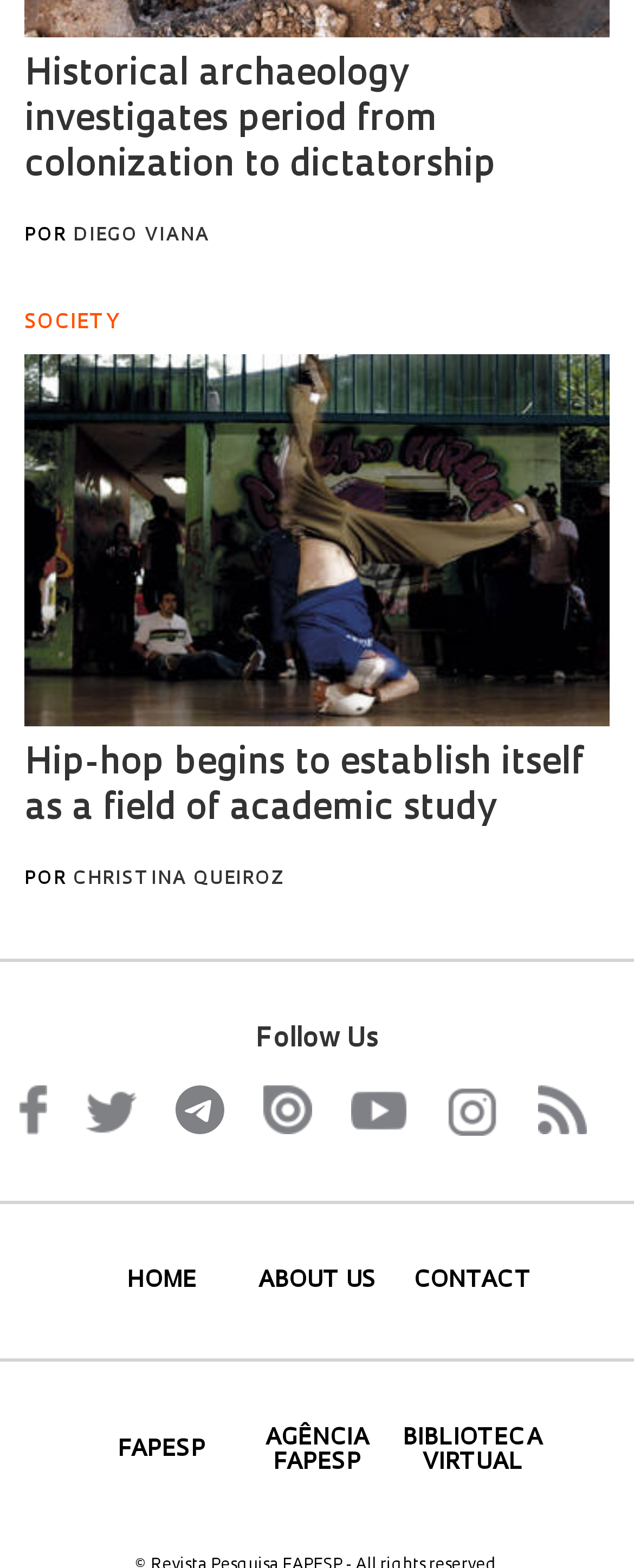Locate the bounding box coordinates of the clickable region to complete the following instruction: "Go to home page."

[0.135, 0.809, 0.375, 0.825]